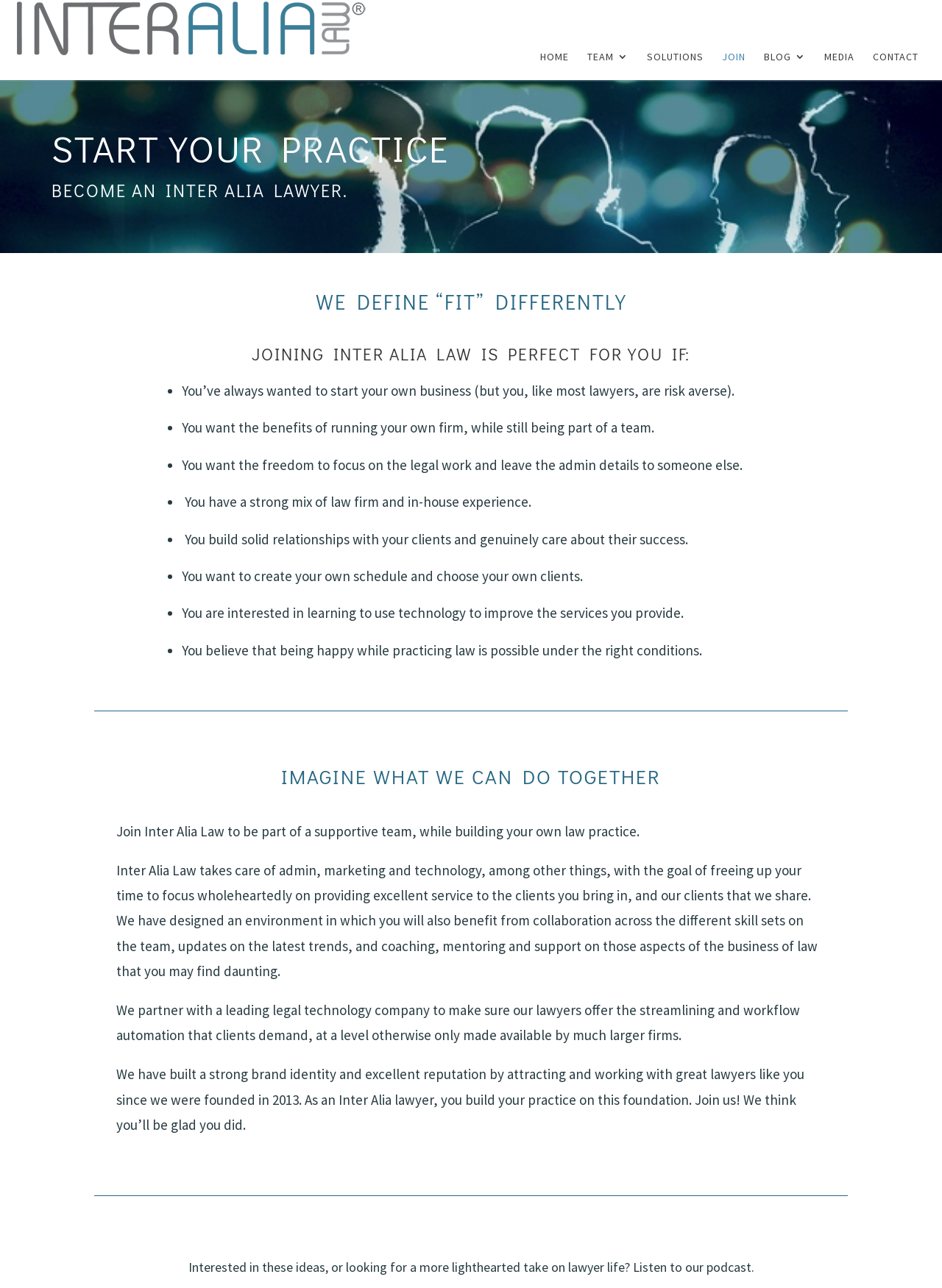Give a one-word or short phrase answer to the question: 
What is the purpose of the podcast mentioned on the webpage?

Lighthearted take on lawyer life